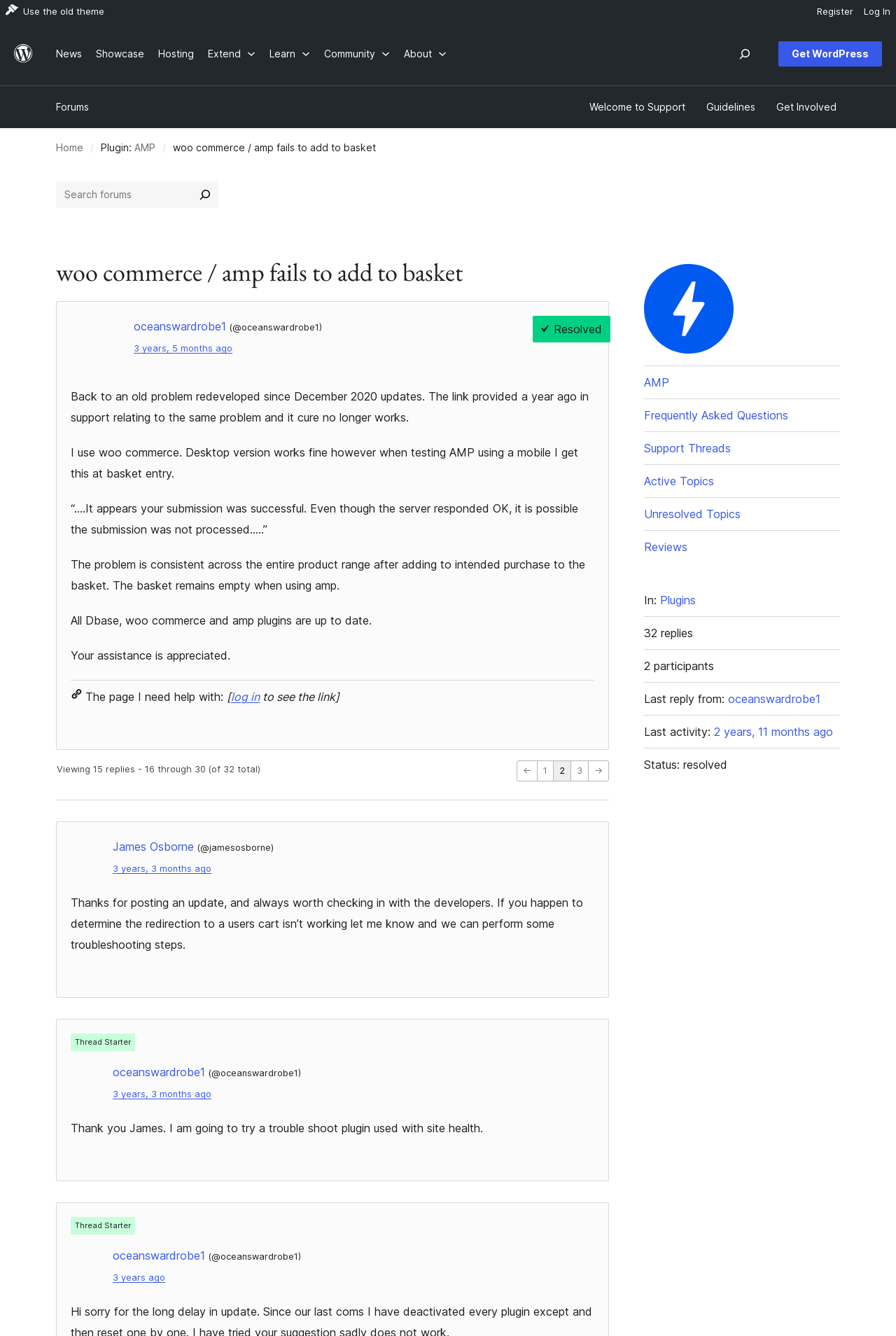Could you indicate the bounding box coordinates of the region to click in order to complete this instruction: "Get WordPress".

[0.869, 0.031, 0.984, 0.05]